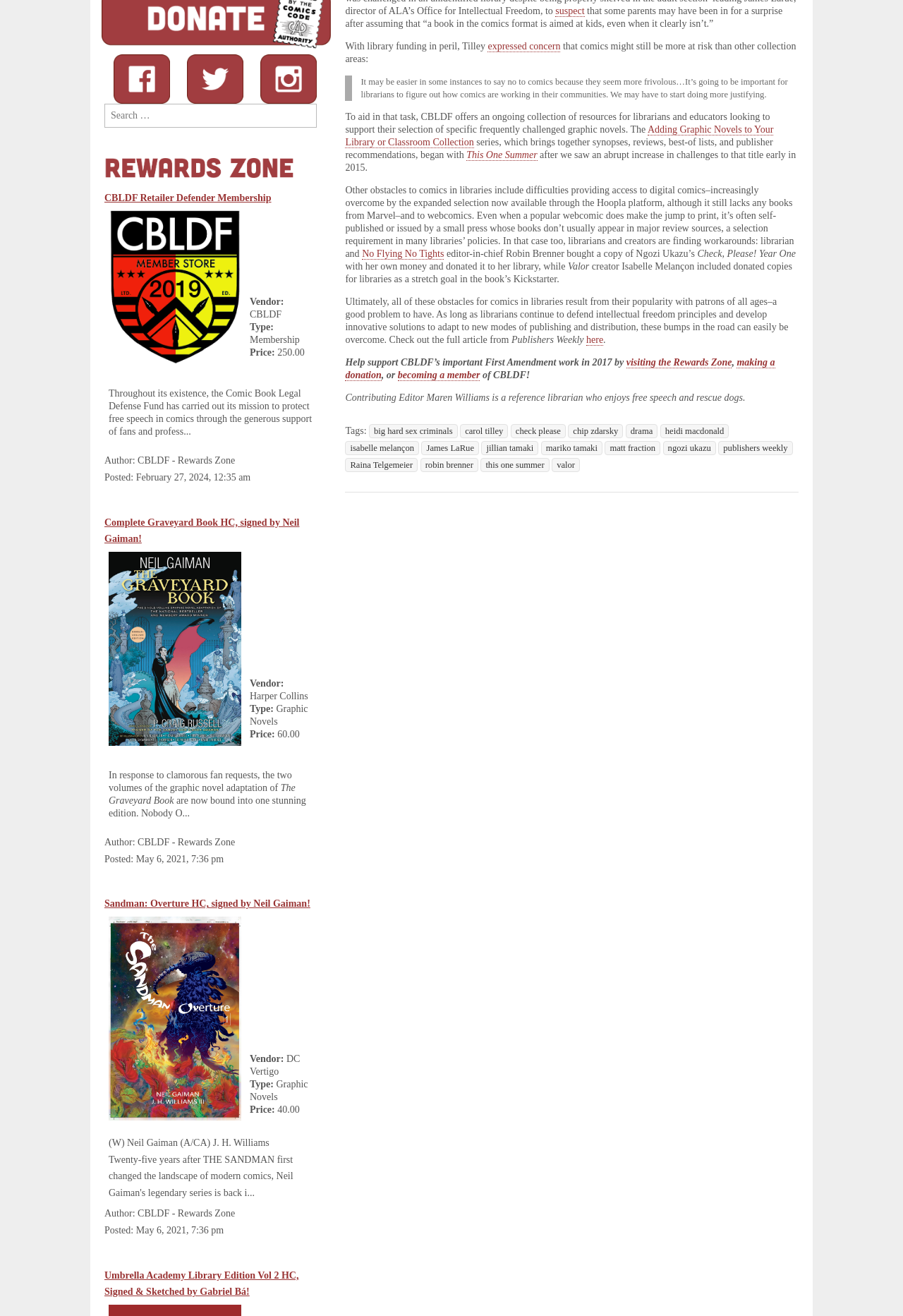Locate the bounding box coordinates of the UI element described by: "chip zdarsky". The bounding box coordinates should consist of four float numbers between 0 and 1, i.e., [left, top, right, bottom].

[0.629, 0.322, 0.69, 0.333]